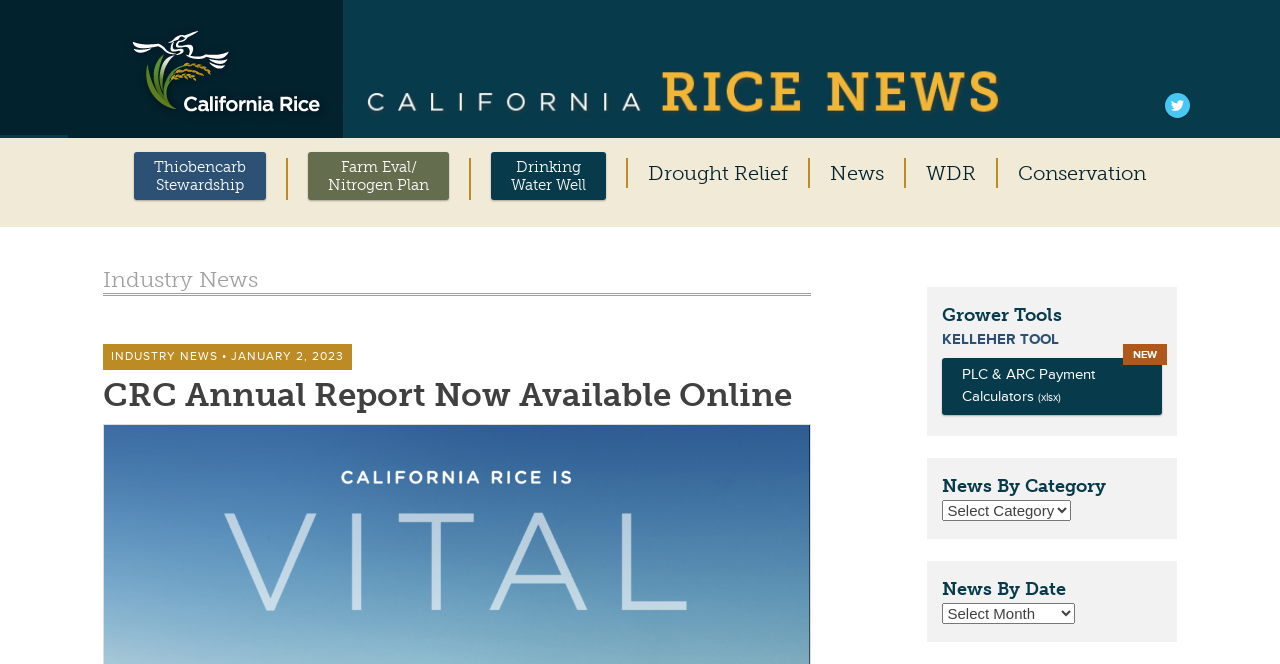Find the bounding box coordinates of the area to click in order to follow the instruction: "Read about Thiobencarb Stewardship".

[0.095, 0.237, 0.217, 0.3]